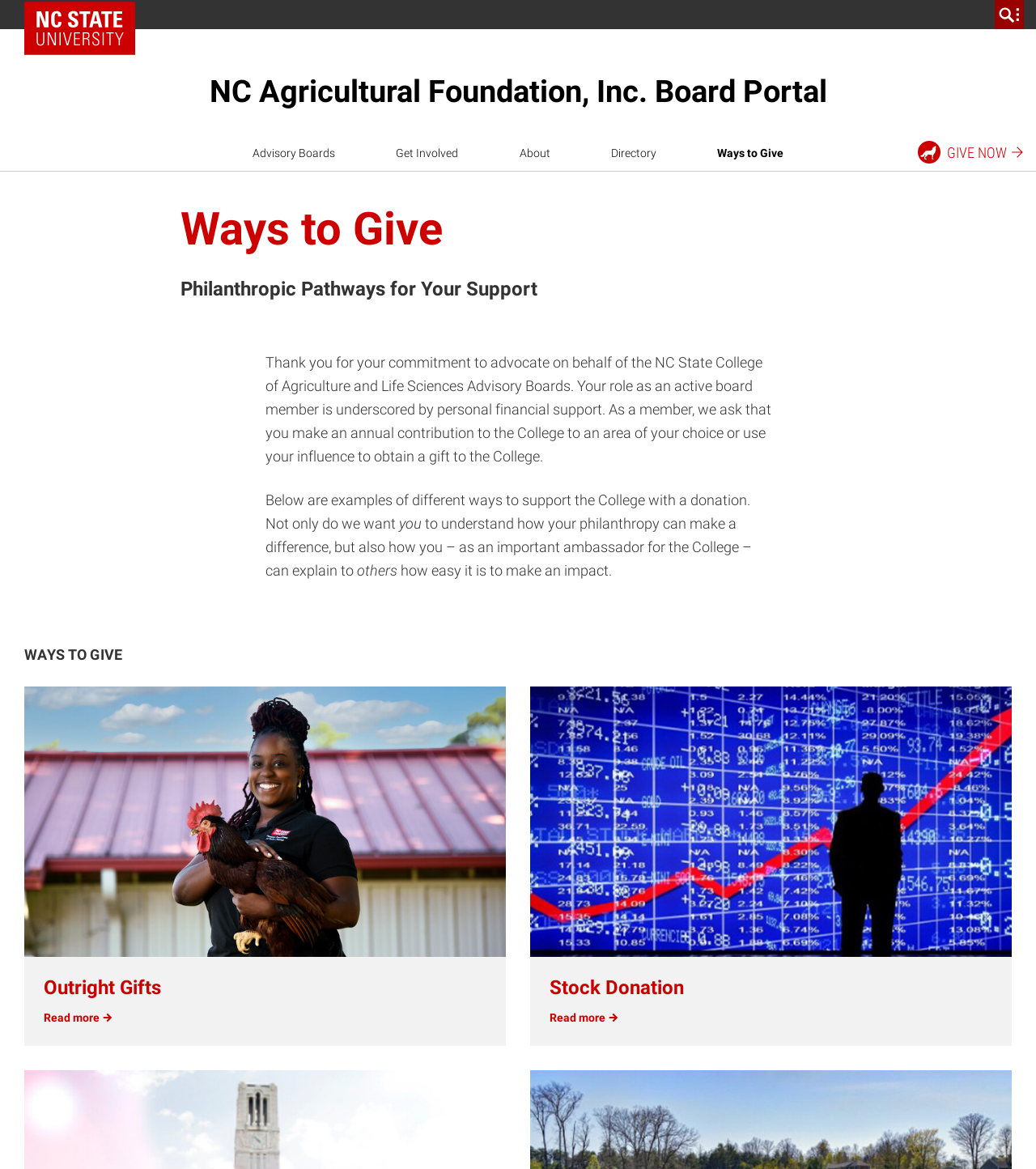Provide your answer to the question using just one word or phrase: What is the tone of the webpage?

Appreciative and informative